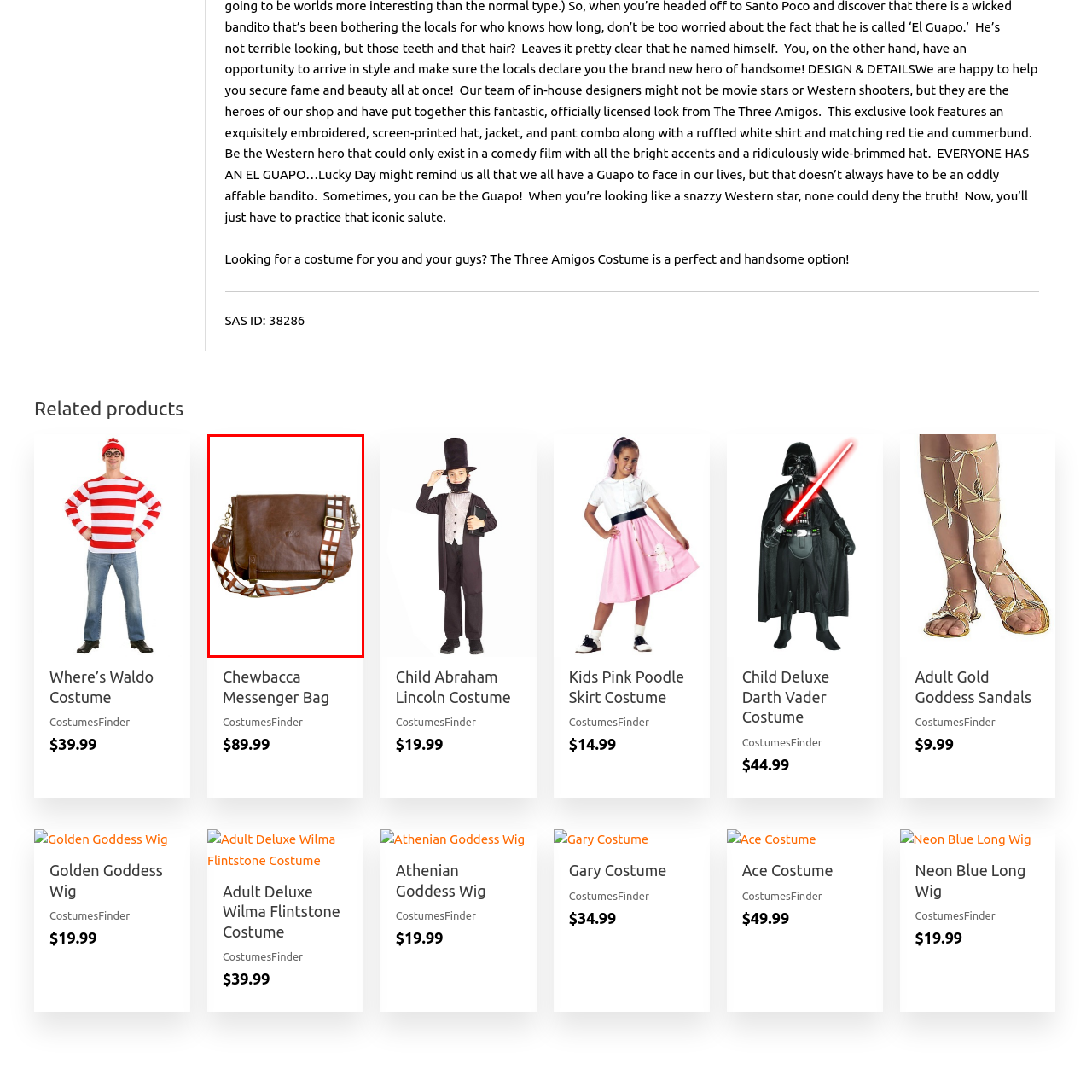What is the shape of the messenger bag?
Inspect the image inside the red bounding box and provide a detailed answer drawing from the visual content.

The caption describes the bag as having a 'rectangular shape', which suggests that the bag's shape is rectangular in nature.